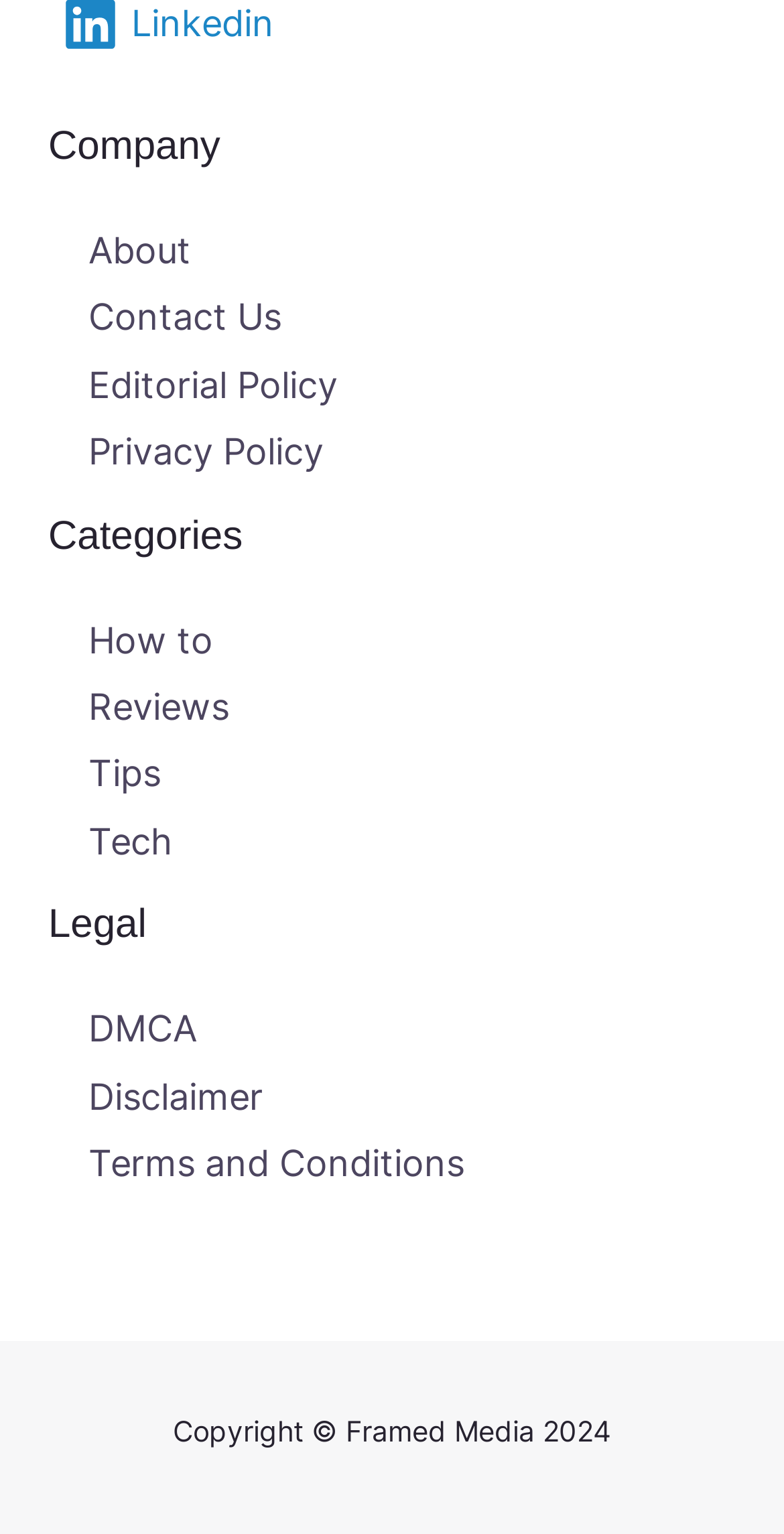Please determine the bounding box coordinates of the element to click on in order to accomplish the following task: "visit Terms and Conditions page". Ensure the coordinates are four float numbers ranging from 0 to 1, i.e., [left, top, right, bottom].

[0.113, 0.745, 0.592, 0.772]